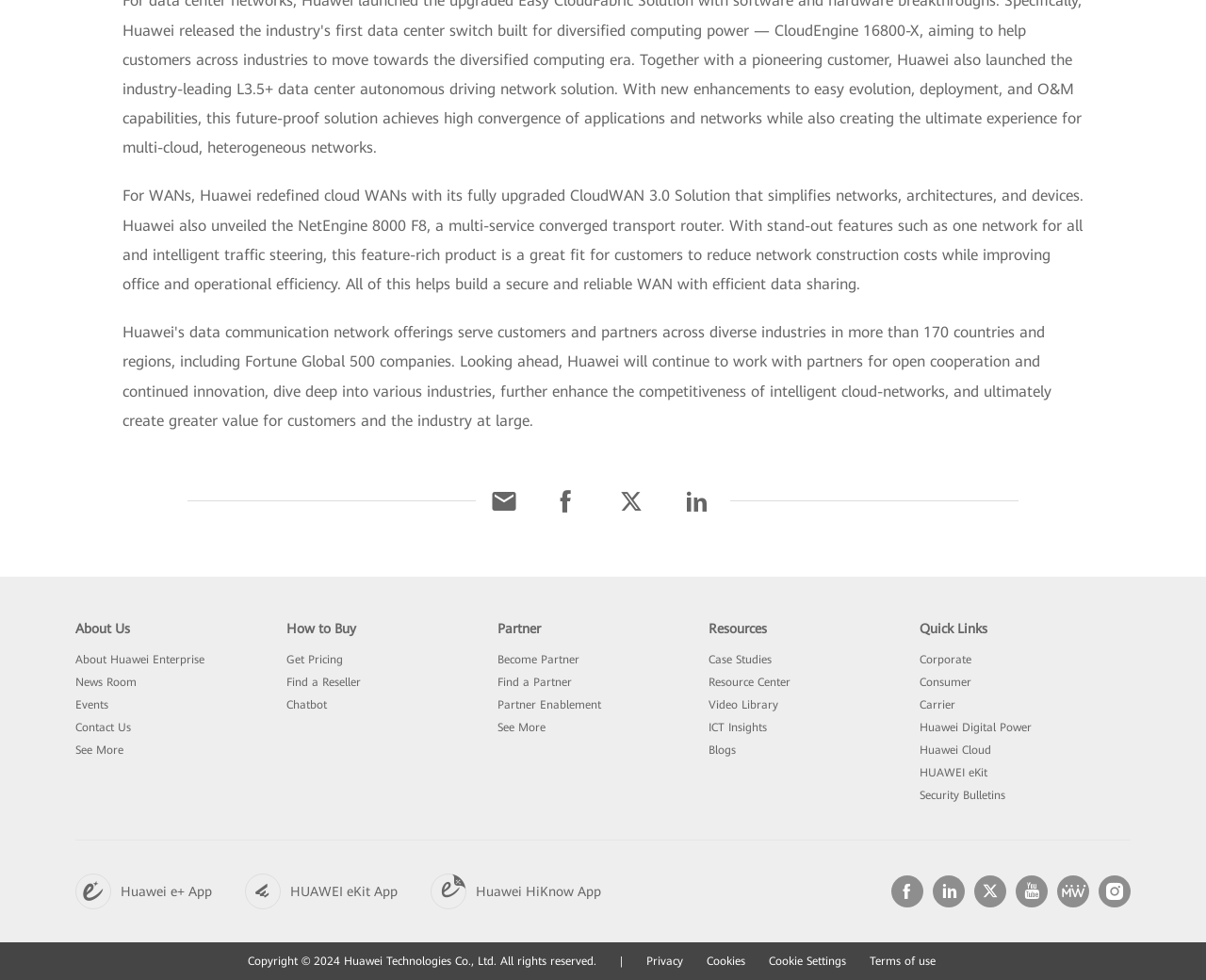Please locate the bounding box coordinates of the region I need to click to follow this instruction: "View Corporate information".

[0.762, 0.667, 0.805, 0.68]